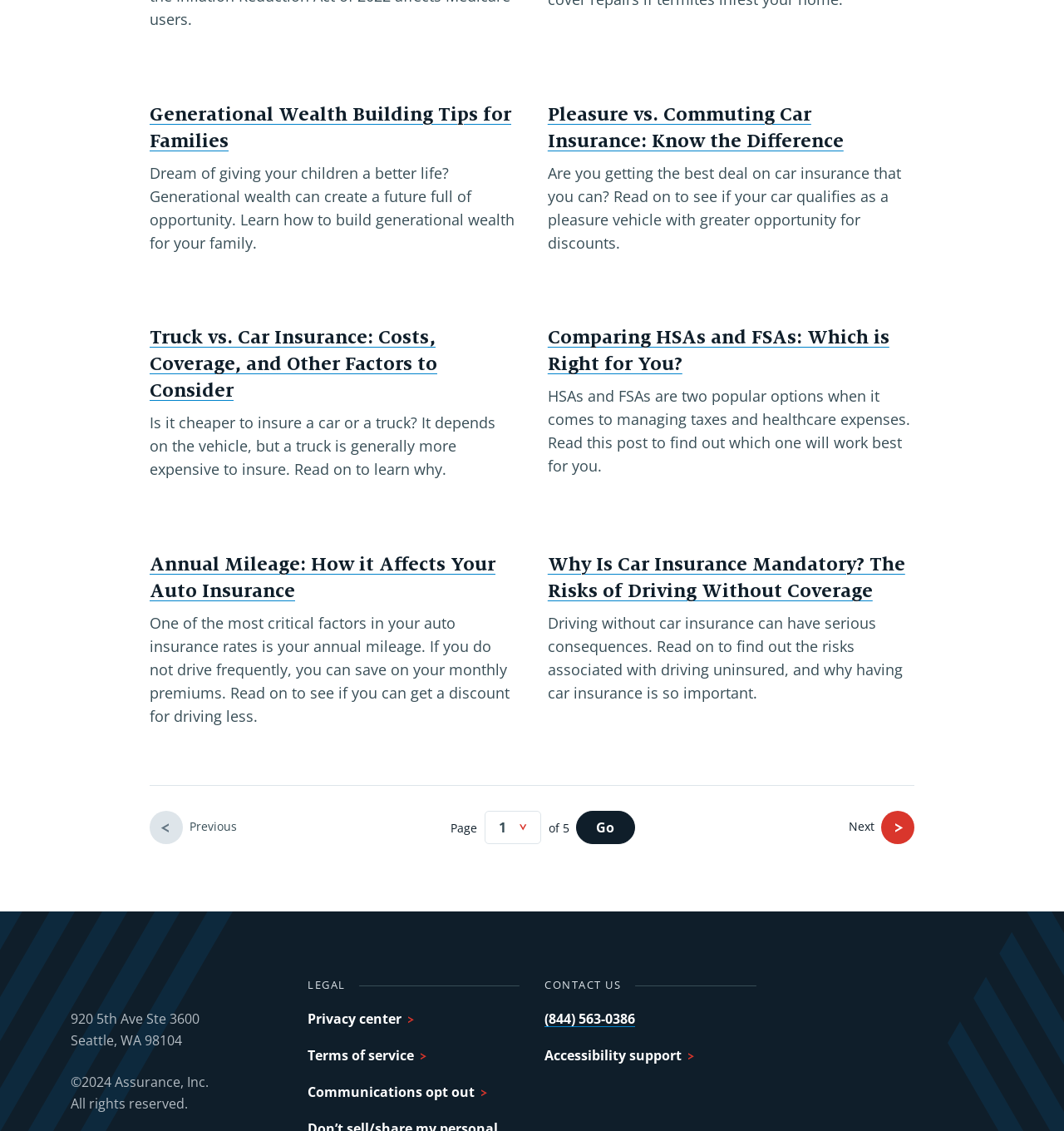Identify the bounding box coordinates of the element to click to follow this instruction: 'Click on the link to learn about generational wealth building tips for families'. Ensure the coordinates are four float values between 0 and 1, provided as [left, top, right, bottom].

[0.141, 0.092, 0.48, 0.134]